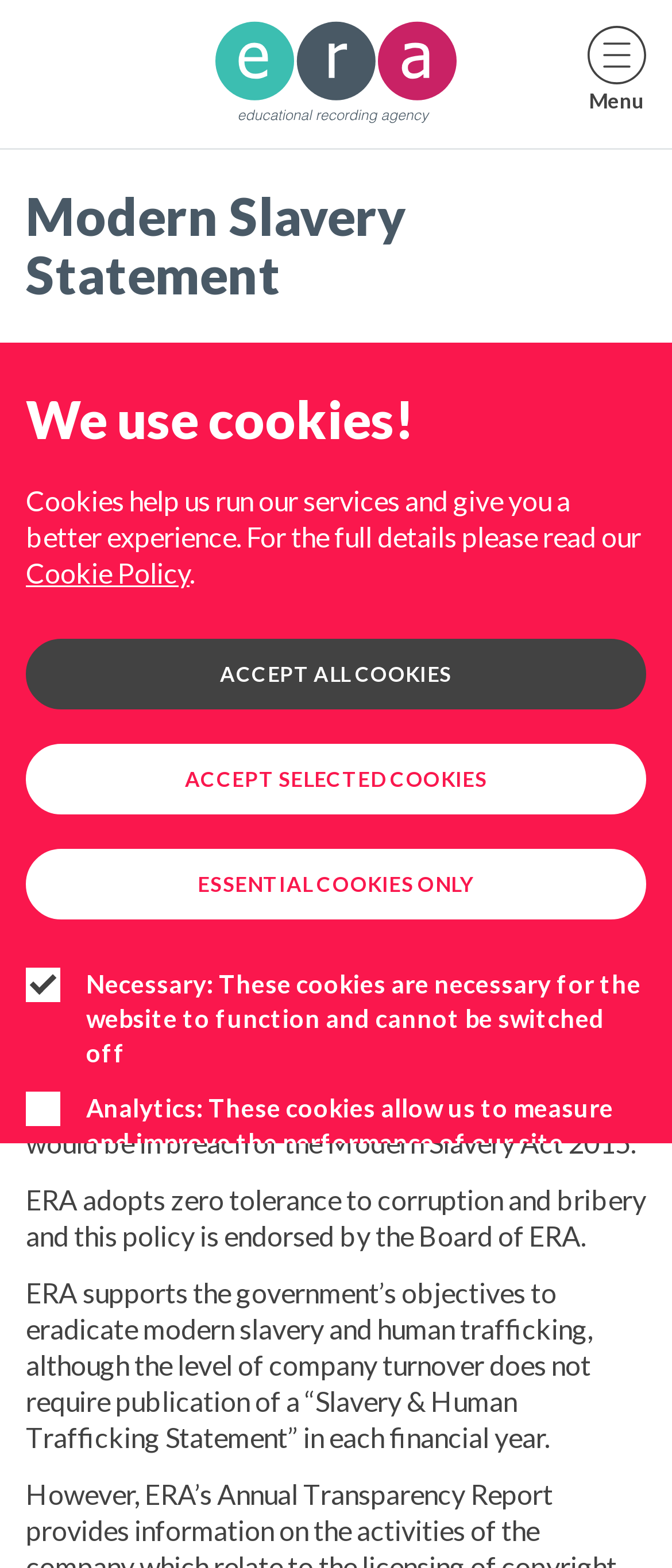What is ERA's commitment to ethical standards?
Please provide an in-depth and detailed response to the question.

ERA is committed to the highest level of ethical standards and sound governance arrangements, as stated in the webpage's content, which sets high standards of impartiality, integrity, and objectivity.